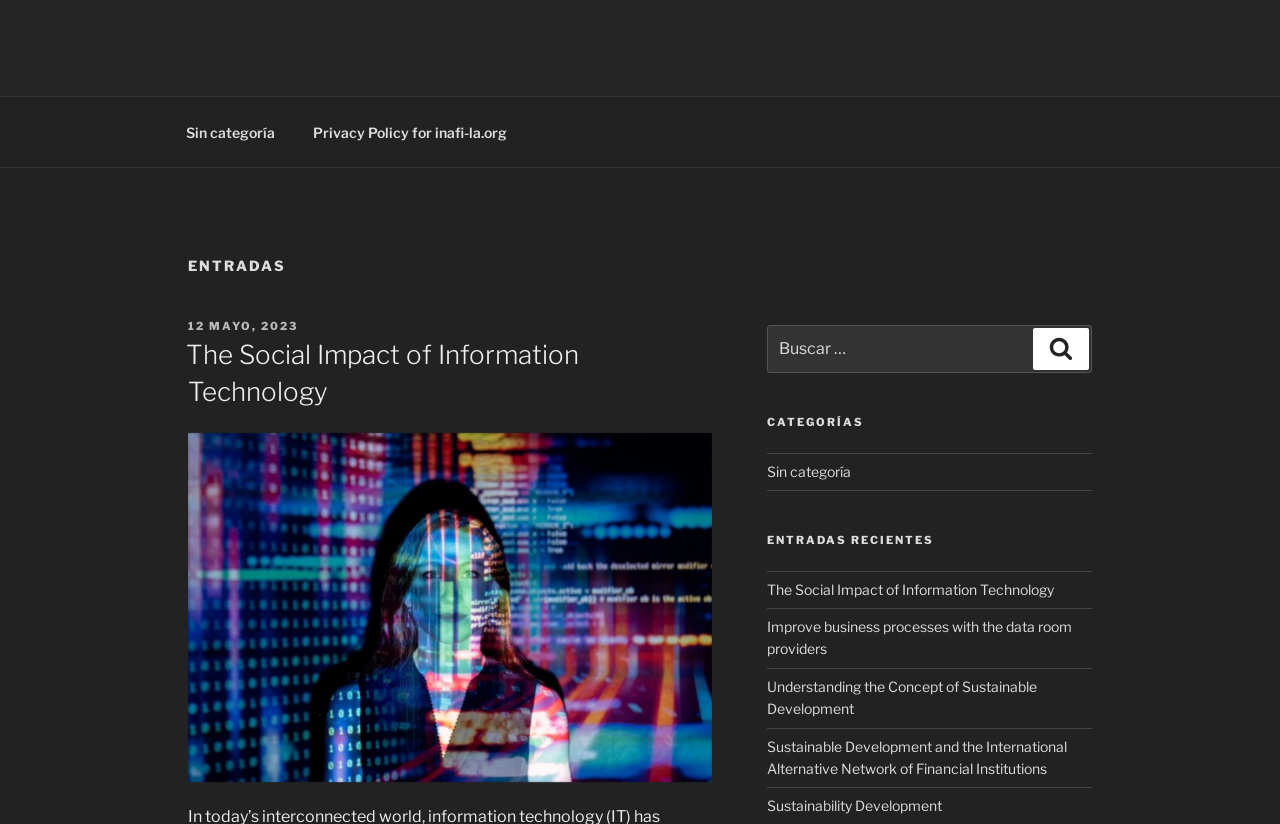Please identify the bounding box coordinates of the element's region that should be clicked to execute the following instruction: "View recent entries". The bounding box coordinates must be four float numbers between 0 and 1, i.e., [left, top, right, bottom].

[0.599, 0.647, 0.853, 0.666]